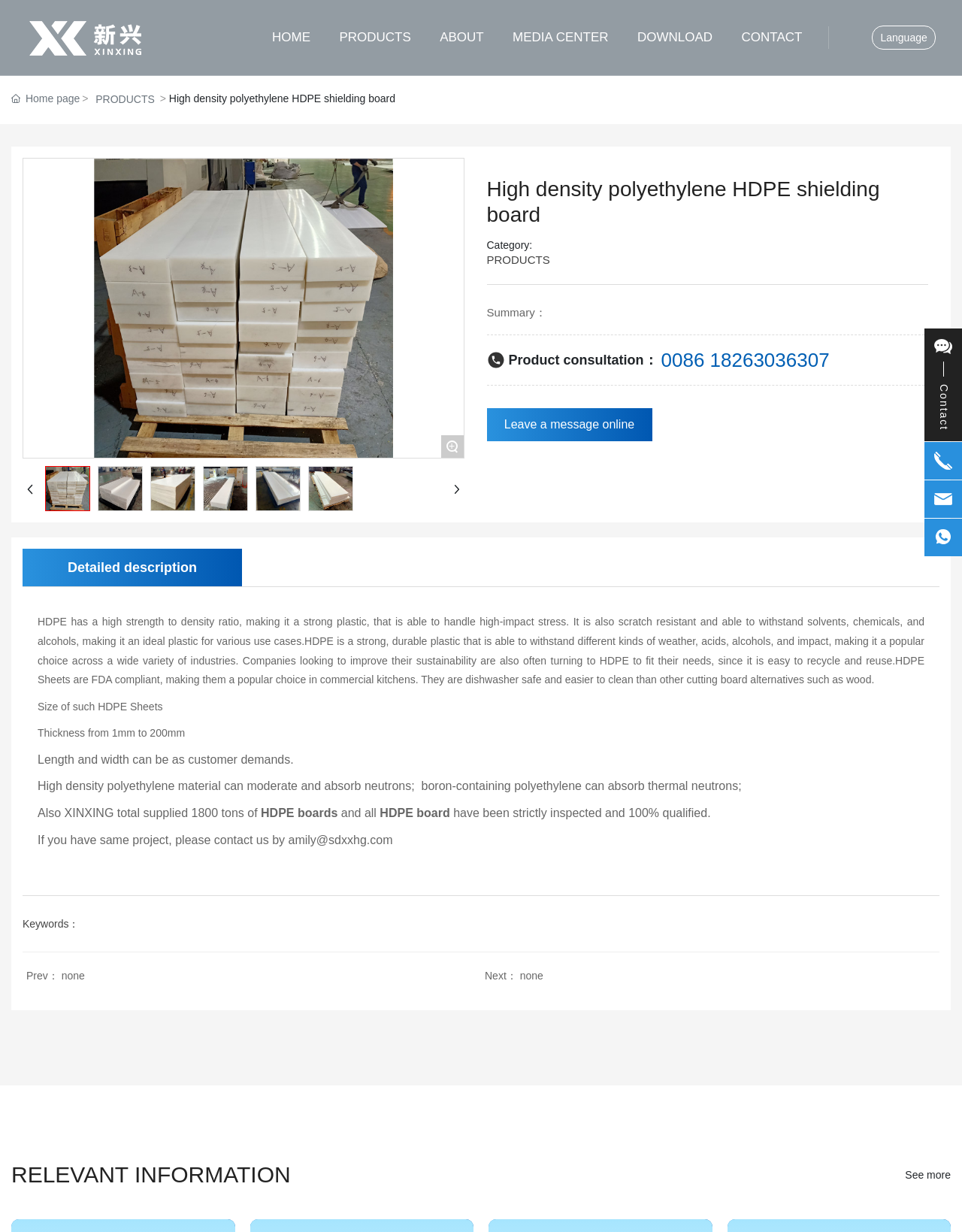Please provide a comprehensive response to the question below by analyzing the image: 
What is the thickness range of HDPE Sheets?

The thickness range of HDPE Sheets can be found in the product description section, where it is written as 'Thickness from 1mm to 200mm'.